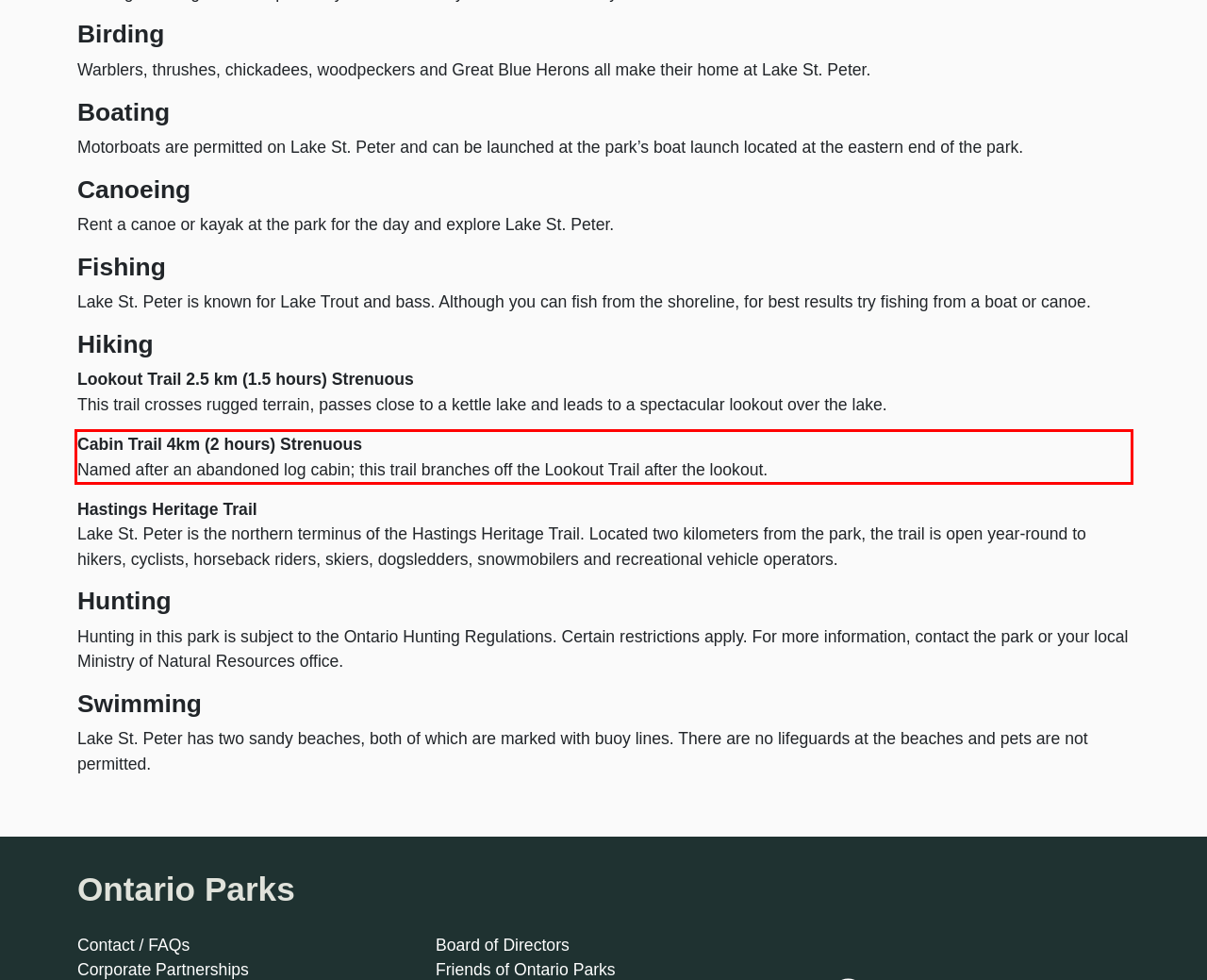Analyze the red bounding box in the provided webpage screenshot and generate the text content contained within.

Cabin Trail 4km (2 hours) Strenuous Named after an abandoned log cabin; this trail branches off the Lookout Trail after the lookout.